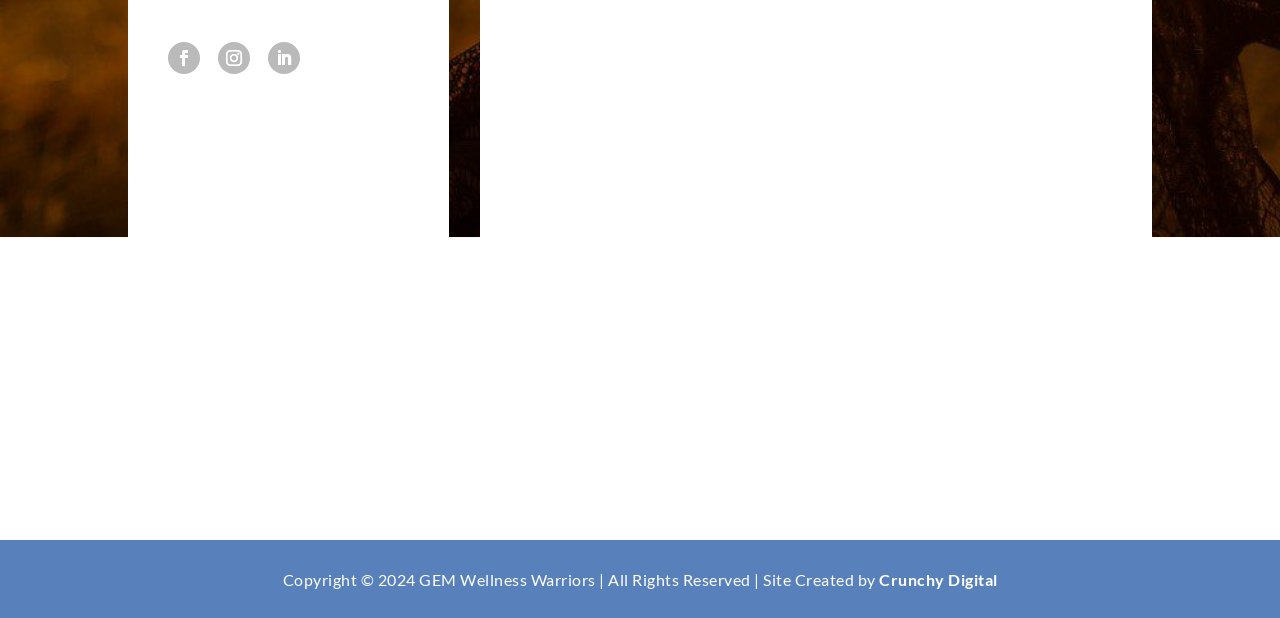Give a concise answer using only one word or phrase for this question:
What is the label of the first textbox?

First Name